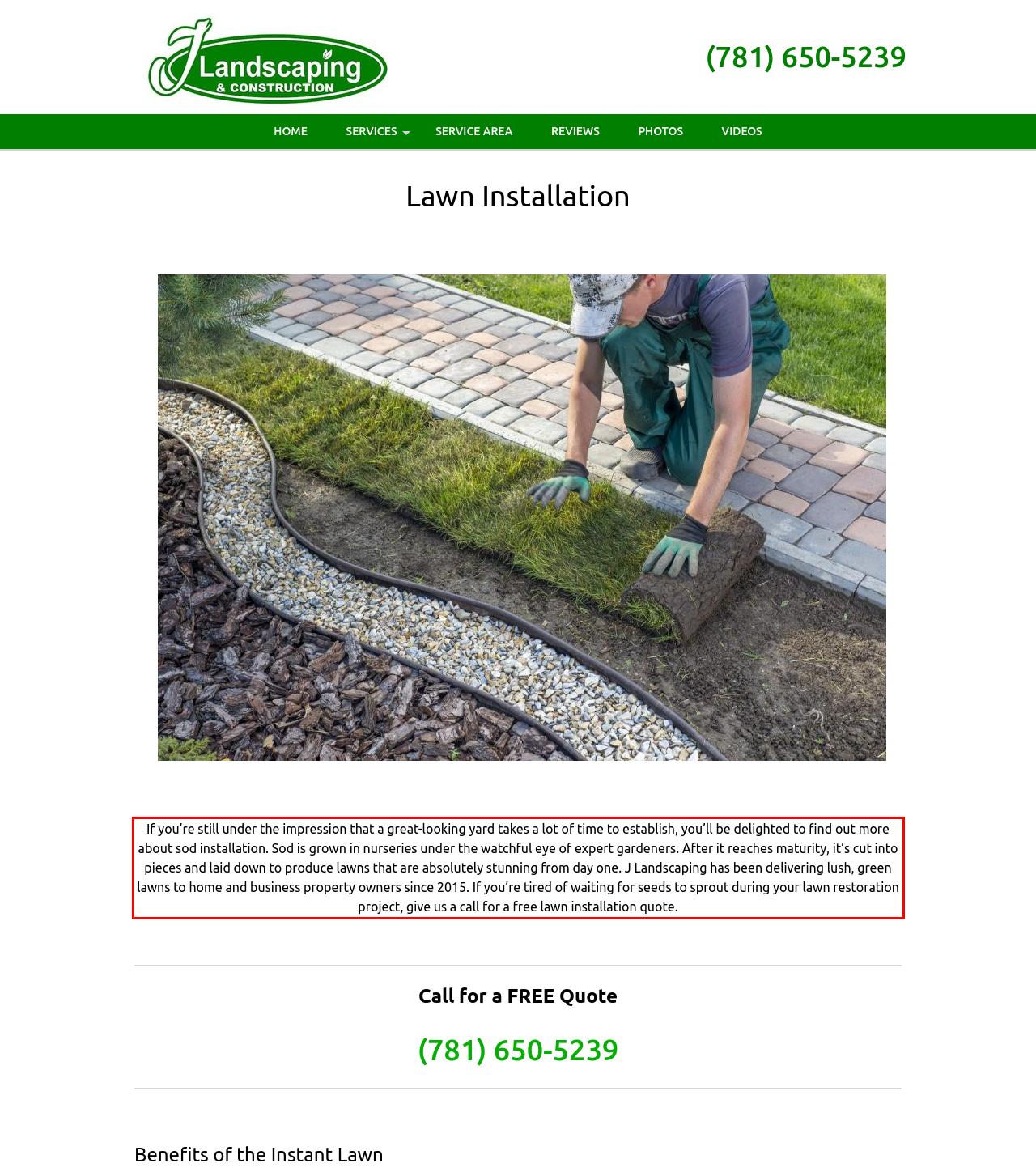You have a screenshot of a webpage, and there is a red bounding box around a UI element. Utilize OCR to extract the text within this red bounding box.

If you’re still under the impression that a great-looking yard takes a lot of time to establish, you’ll be delighted to find out more about sod installation. Sod is grown in nurseries under the watchful eye of expert gardeners. After it reaches maturity, it’s cut into pieces and laid down to produce lawns that are absolutely stunning from day one. J Landscaping has been delivering lush, green lawns to home and business property owners since 2015. If you’re tired of waiting for seeds to sprout during your lawn restoration project, give us a call for a free lawn installation quote.